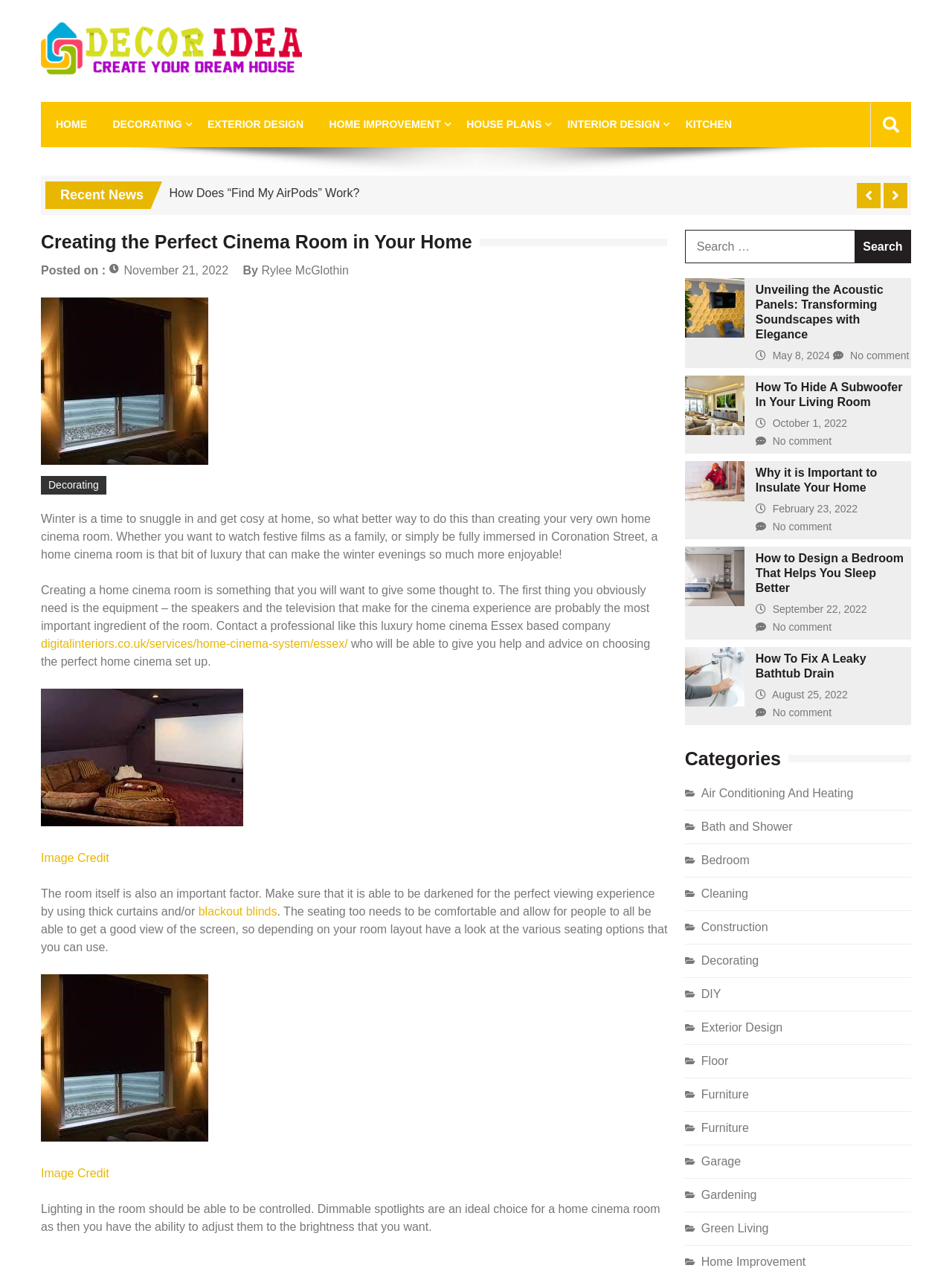What is the author of the article 'Creating the Perfect Cinema Room in Your Home'? Based on the screenshot, please respond with a single word or phrase.

Rylee McGlothin